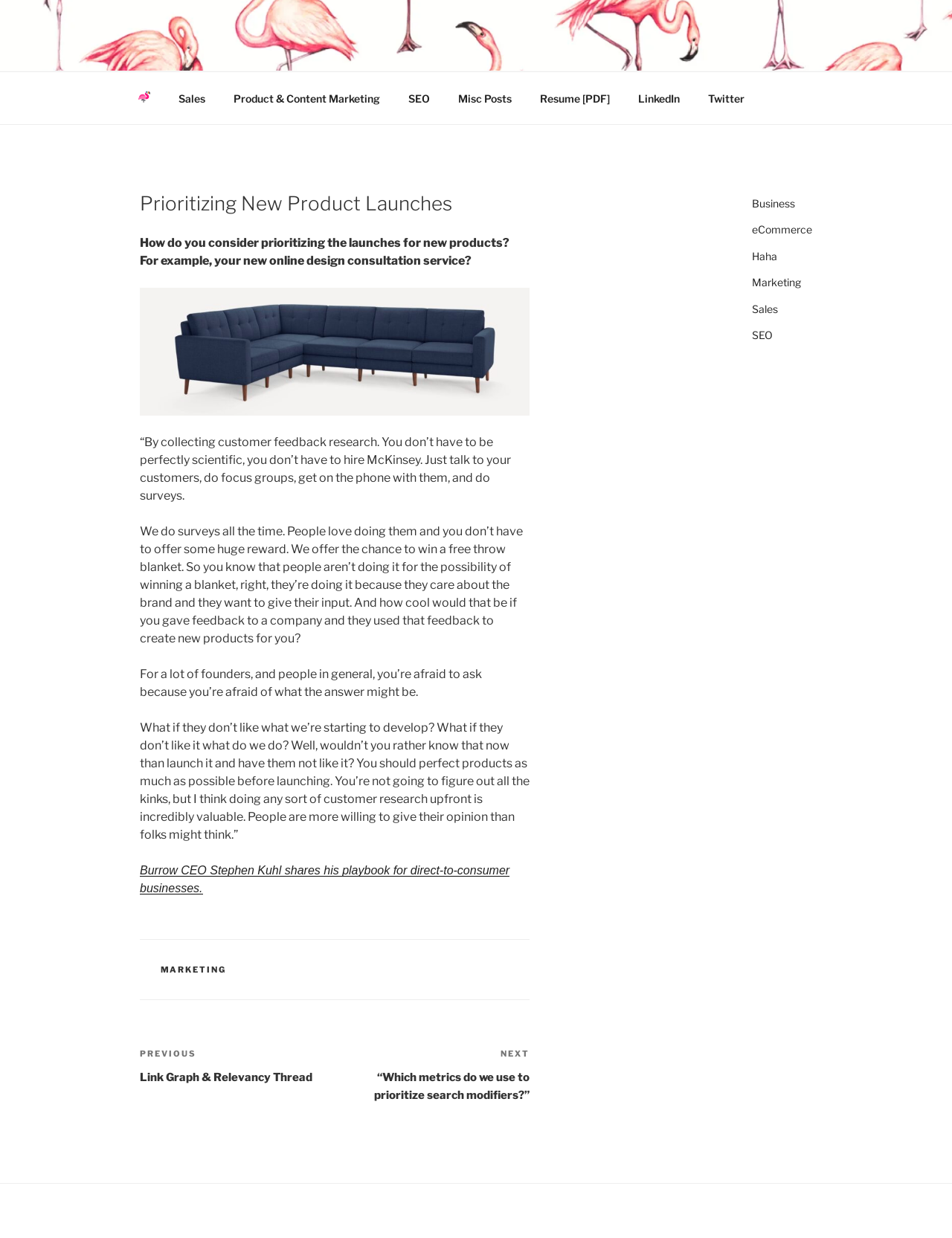Bounding box coordinates are specified in the format (top-left x, top-left y, bottom-right x, bottom-right y). All values are floating point numbers bounded between 0 and 1. Please provide the bounding box coordinate of the region this sentence describes: Haha

[0.79, 0.202, 0.816, 0.212]